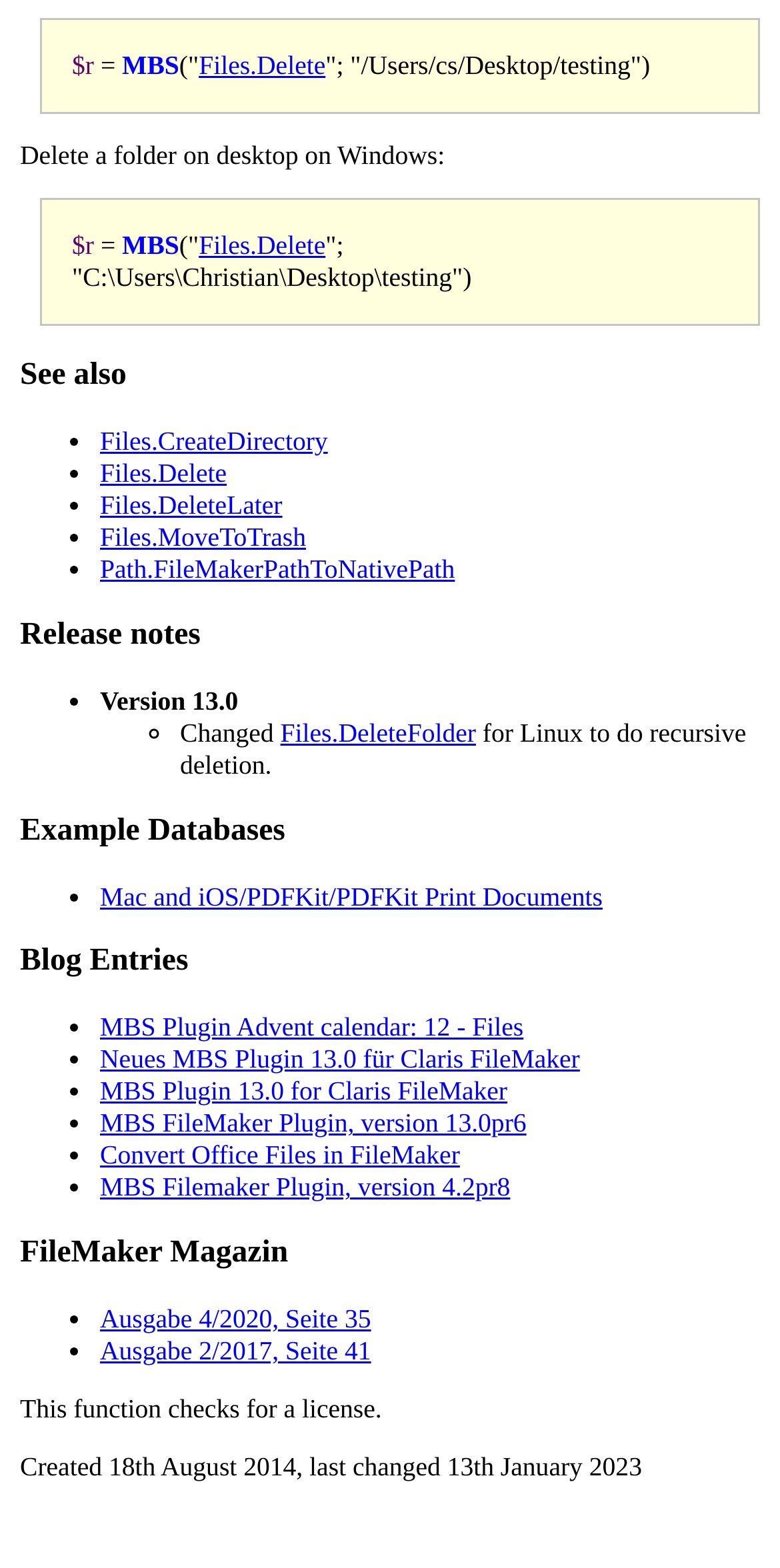Determine the coordinates of the bounding box for the clickable area needed to execute this instruction: "Click Files.Delete link".

[0.255, 0.032, 0.417, 0.051]